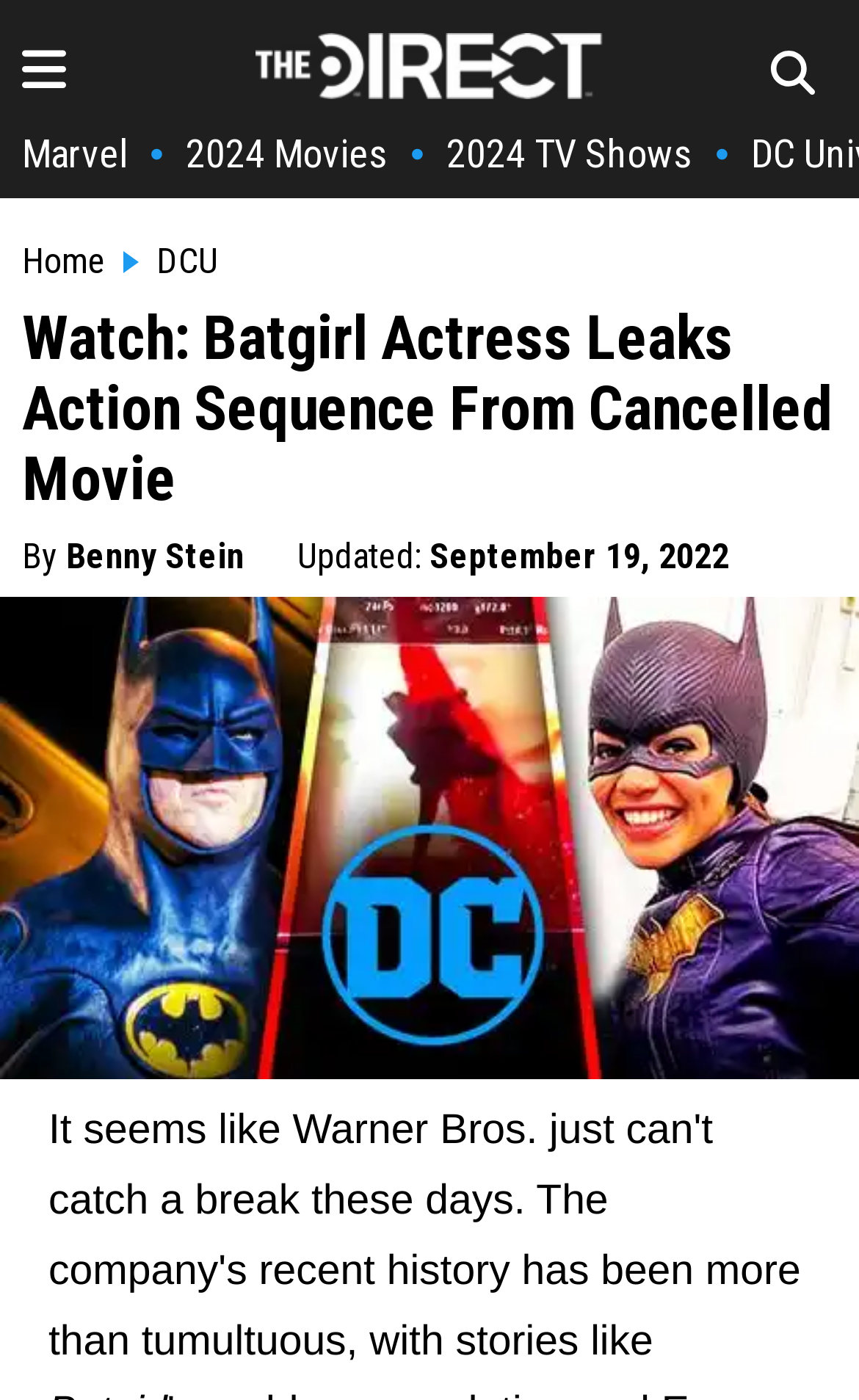Observe the image and answer the following question in detail: What is the name of the author of this article?

The author's name can be found by looking at the text 'By Benny Stein' on the webpage, which indicates the author of the article.